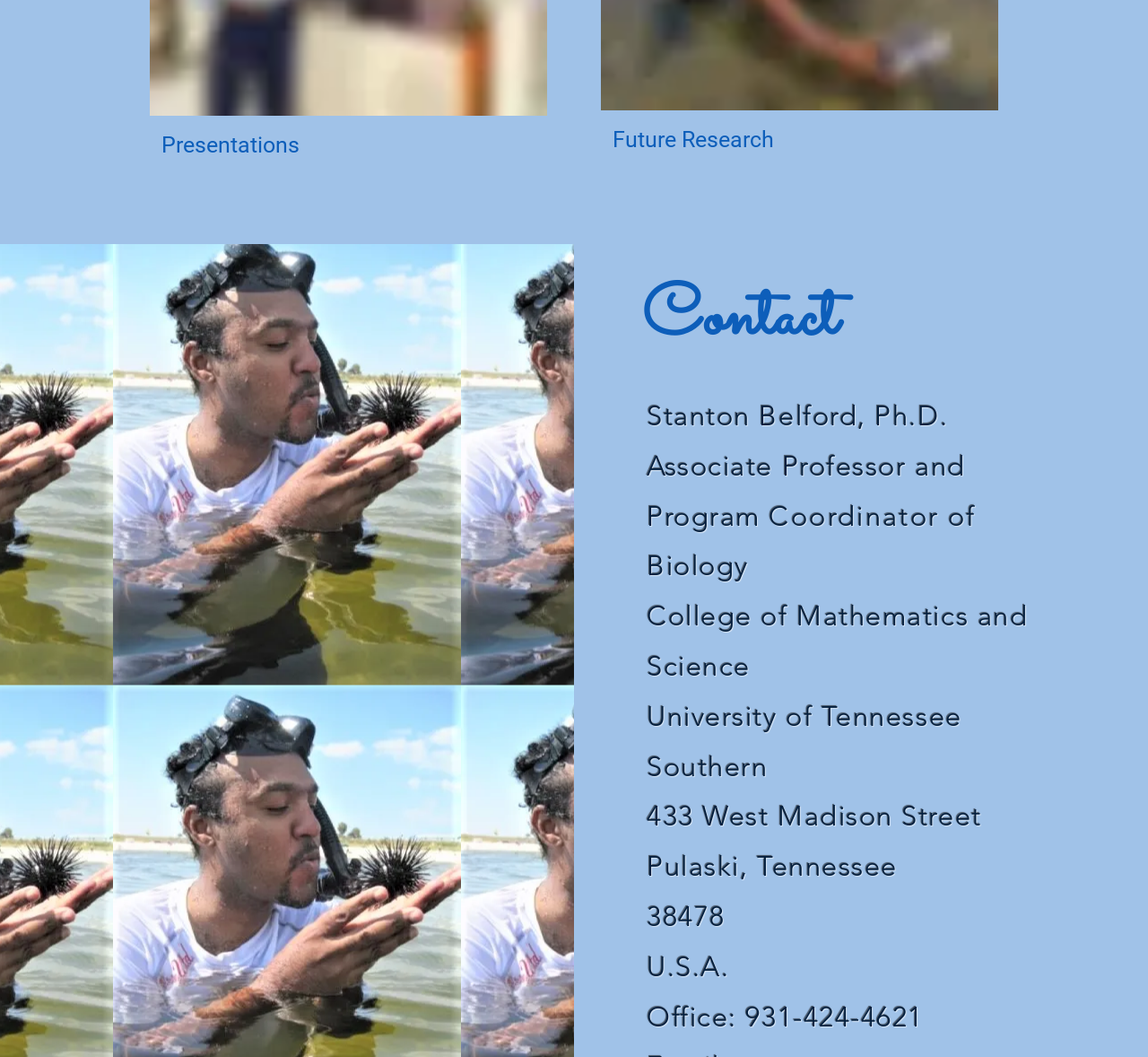Give a one-word or short phrase answer to the question: 
What is the office phone number?

931-424-4621